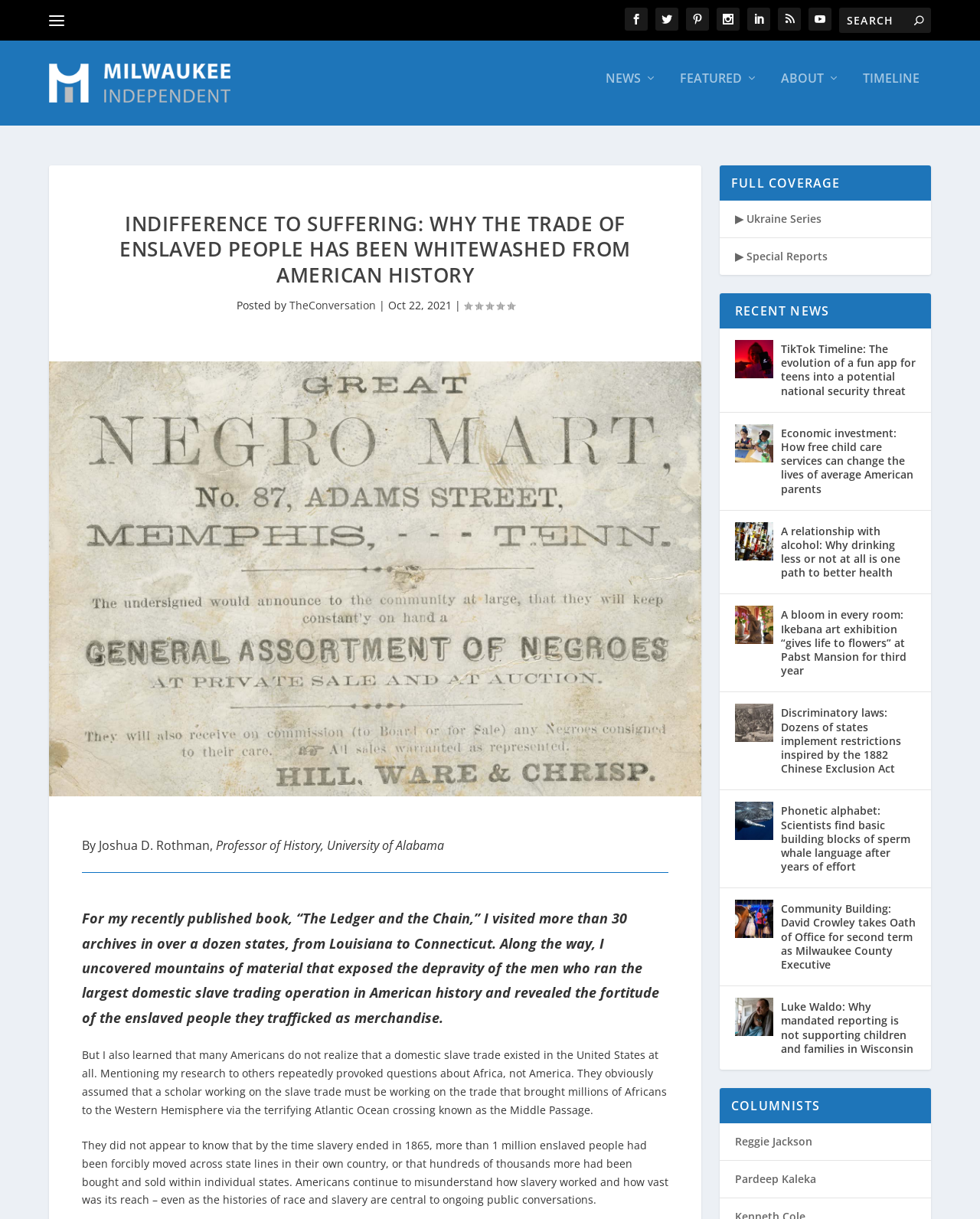Please locate the bounding box coordinates of the element that needs to be clicked to achieve the following instruction: "Visit the Milwaukee Independent homepage". The coordinates should be four float numbers between 0 and 1, i.e., [left, top, right, bottom].

[0.05, 0.052, 0.28, 0.092]